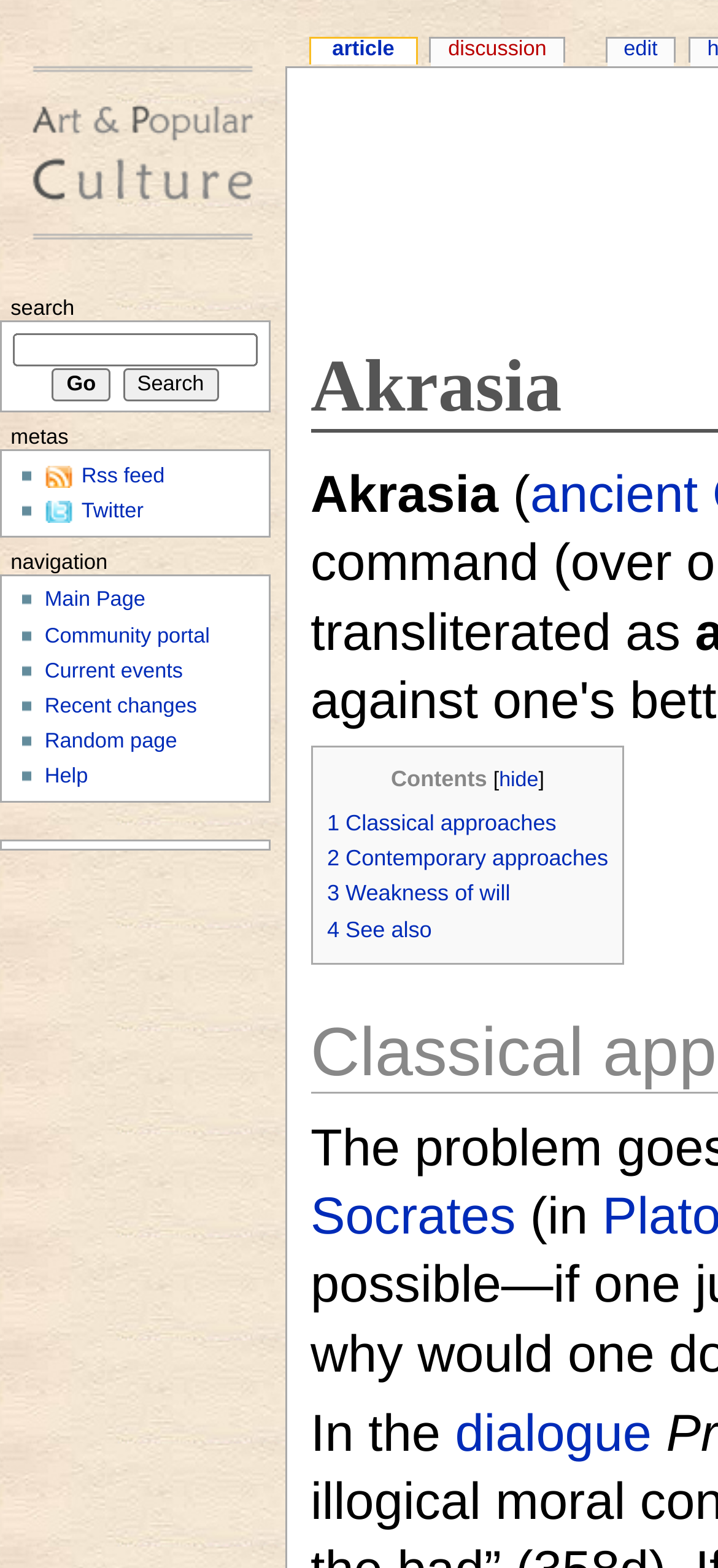Please find and report the bounding box coordinates of the element to click in order to perform the following action: "Go to the main page". The coordinates should be expressed as four float numbers between 0 and 1, in the format [left, top, right, bottom].

[0.0, 0.0, 0.397, 0.182]